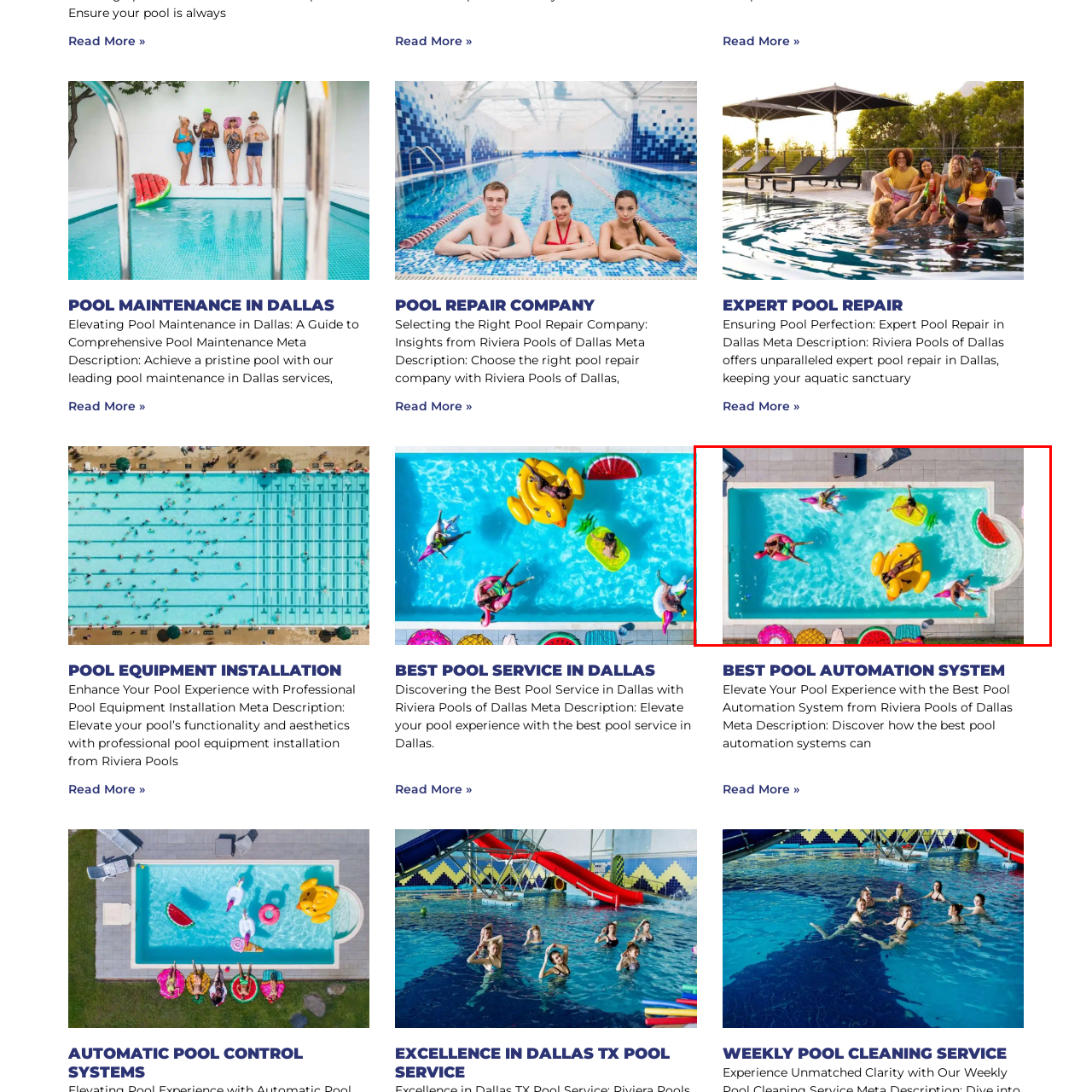Elaborate on the visual details of the image contained within the red boundary.

This vibrant aerial photograph captures a lively summer scene centered around a sparkling swimming pool, perfect for relaxation and enjoyment. The pool is filled with clear, inviting water, and various inflatable floaties add a splash of color and fun. A bright yellow duck float is prominently placed in the center, surrounded by a pink flamingo, a green alligator, and other playful designs, highlighting a festive atmosphere. 

Several individuals are seen enjoying the sun, some lounging on the floaties while others splash about in the water, contributing to the energetic vibe of the moment. The pool area is bordered by stylish tiles and lush greenery, enhancing the serene yet playful setting. This image encapsulates the joy and leisure of a perfect day by the pool, ideal for families and friends looking to unwind.